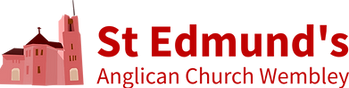Compose a detailed narrative for the image.

The image displays the logo of St Edmund's Anglican Church, located in Wembley. The design features a stylized illustration of the church, characterized by its distinctive architectural elements, including a prominent tower and spire, rendered in a soft color palette. The text accompanying the image reads "St Edmund's Anglican Church Wembley" in a bold, red font, enhancing the visibility and significance of the church's identity. This logo effectively conveys the community's welcoming atmosphere and commitment to service, making it a recognizable symbol for members and visitors alike.